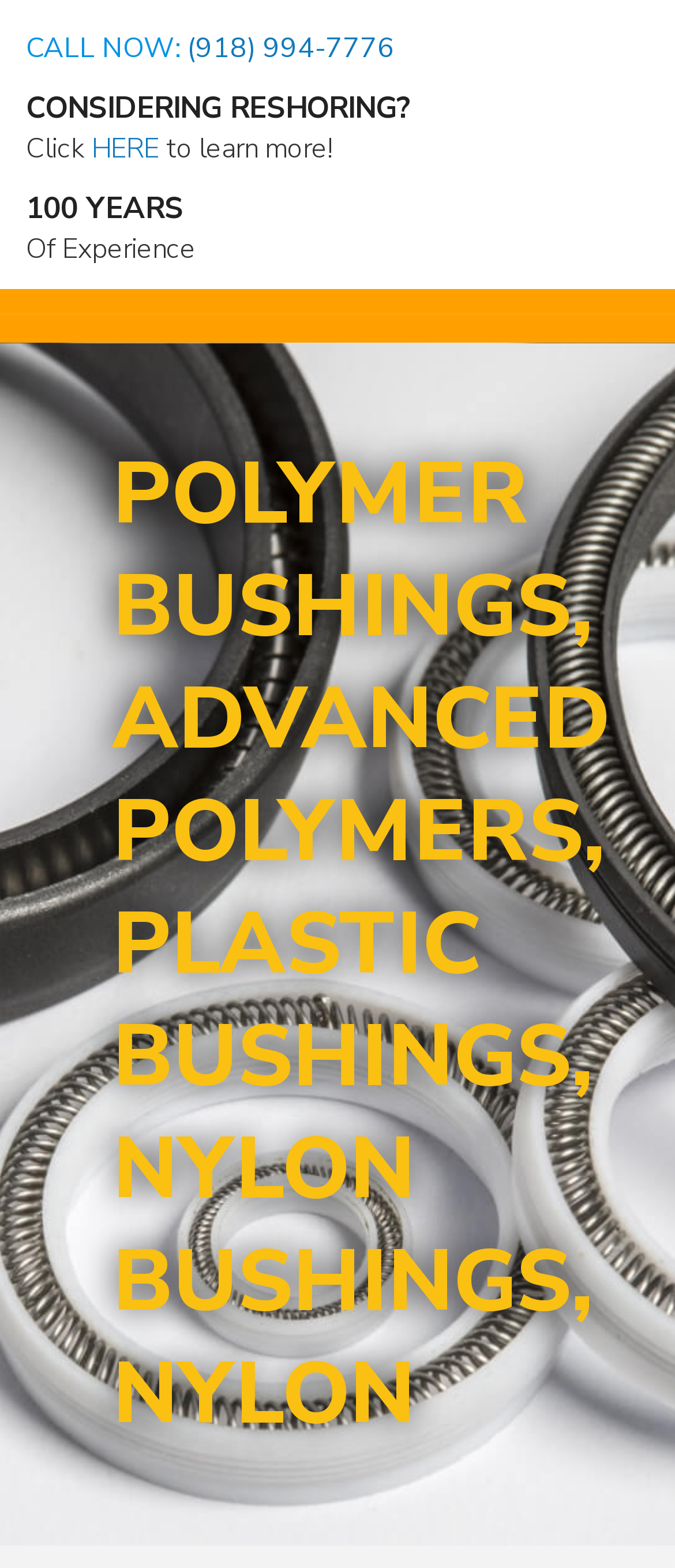Extract the bounding box coordinates of the UI element described by: "HERE". The coordinates should include four float numbers ranging from 0 to 1, e.g., [left, top, right, bottom].

[0.136, 0.083, 0.236, 0.107]